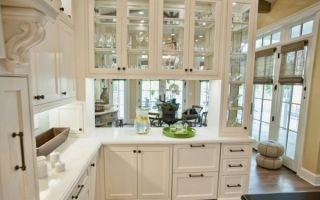Identify and describe all the elements present in the image.

The image showcases an elegantly designed kitchen featuring a light color palette that emphasizes spaciousness and tranquility. At the forefront, a well-organized countertop is adorned with a vibrant green centerpiece, likely serving as a decorative element. The cabinetry stands out with crisp white finishes and glass-paneled doors, allowing a glimpse of neatly arranged dishware and decorative items inside.

The room is bathed in natural light from large windows, enhancing the inviting atmosphere. The open layout seamlessly connects the kitchen area to a dining space visible in the background, highlighted by a stylish table and chairs. This kitchen design not only reflects functionality but also a modern aesthetic, making it a perfect hub for family gatherings and culinary adventures.